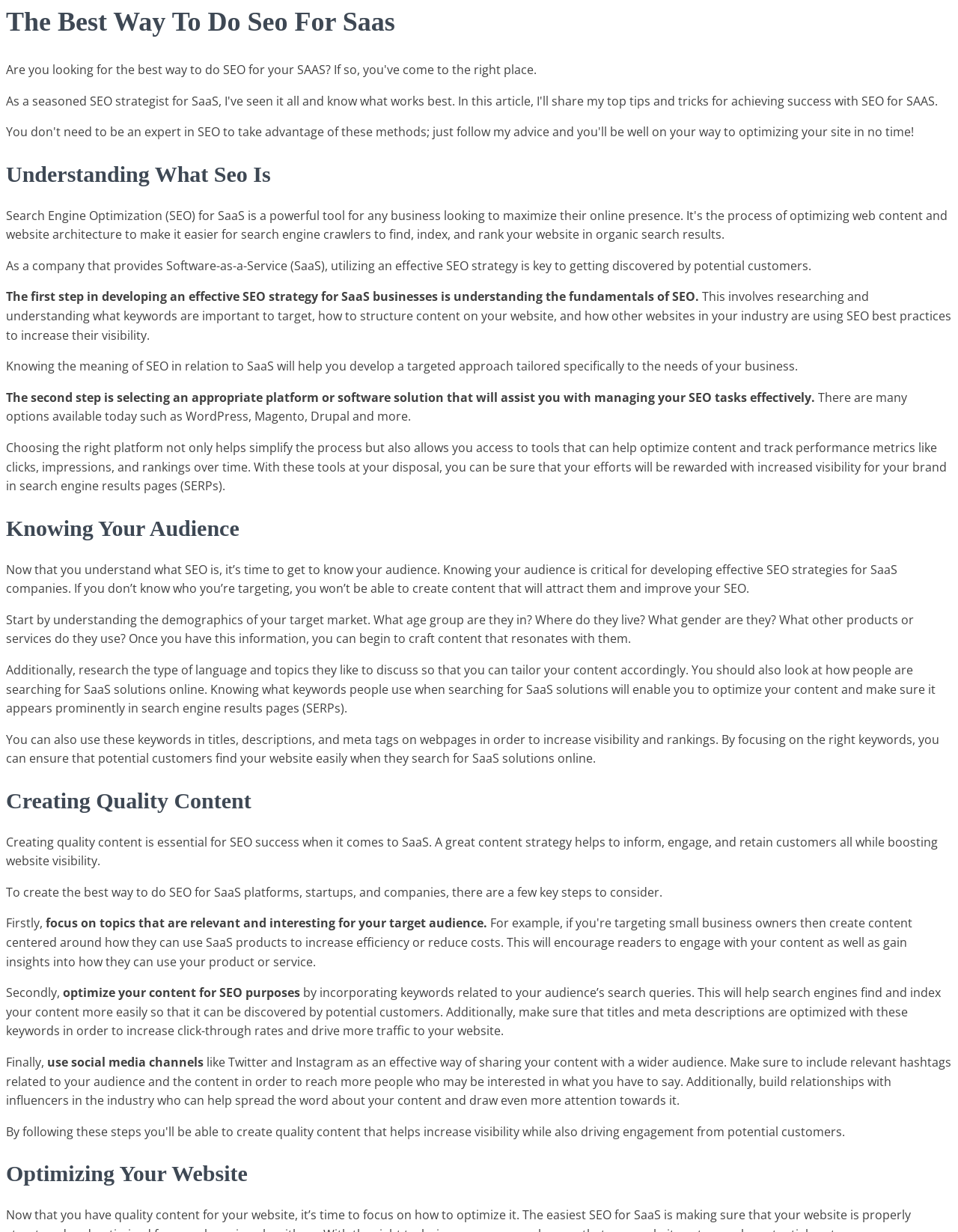Please respond to the question with a concise word or phrase:
Why is it important to know your target audience?

To create effective SEO strategies